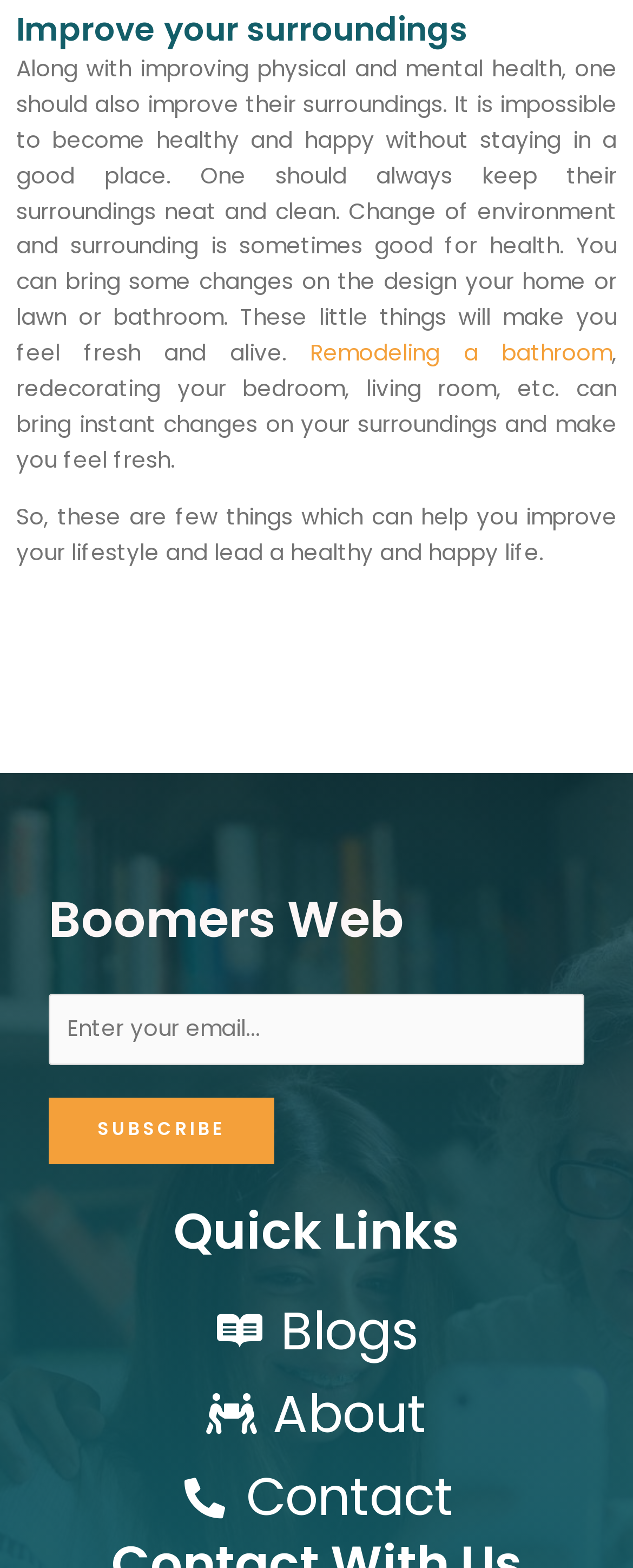What is the suggested way to improve surroundings?
Please answer the question with as much detail as possible using the screenshot.

The webpage suggests that one way to improve surroundings is by remodeling or redecorating different areas of one's home, such as the bathroom, bedroom, or living room, which can bring instant changes and make one feel fresh and alive.